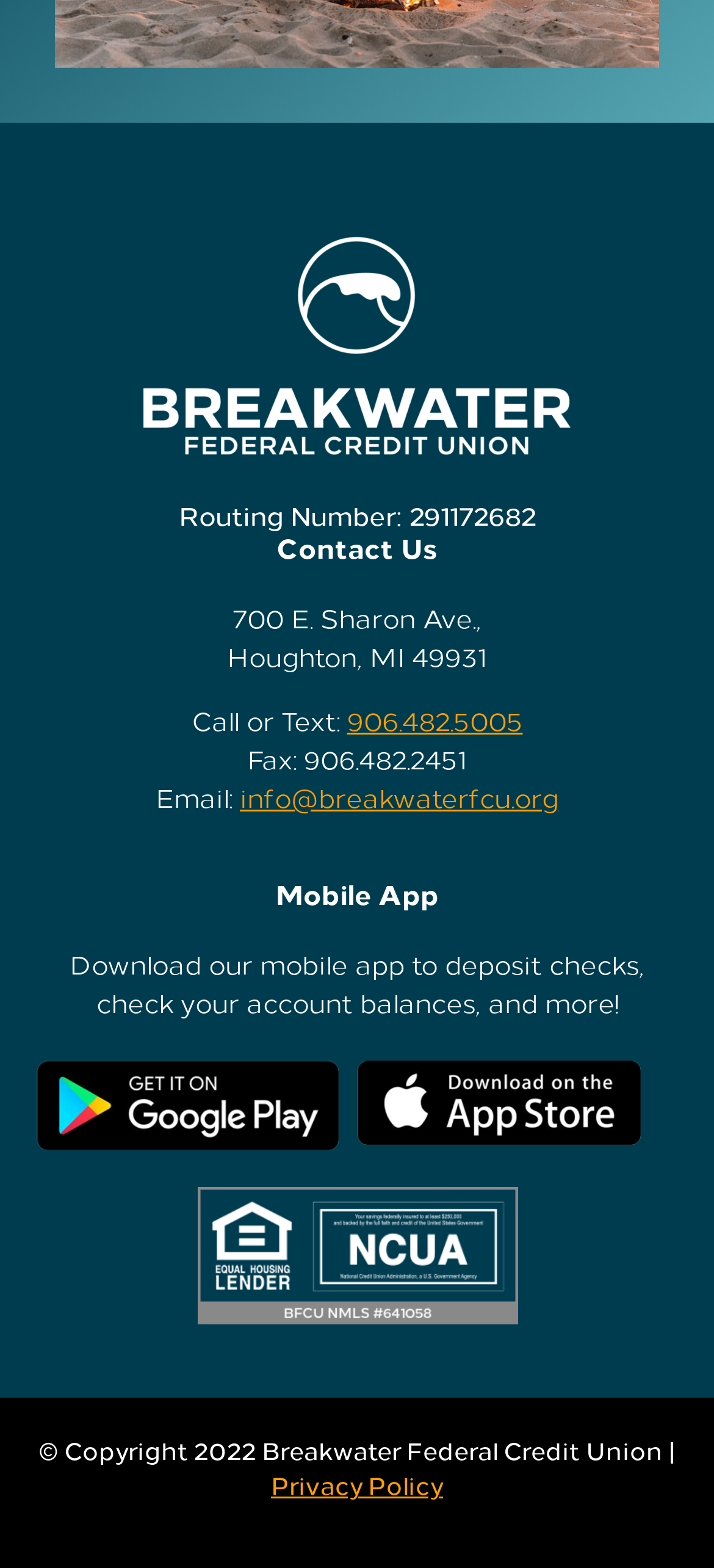From the element description Privacy Policy, predict the bounding box coordinates of the UI element. The coordinates must be specified in the format (top-left x, top-left y, bottom-right x, bottom-right y) and should be within the 0 to 1 range.

[0.379, 0.94, 0.621, 0.957]